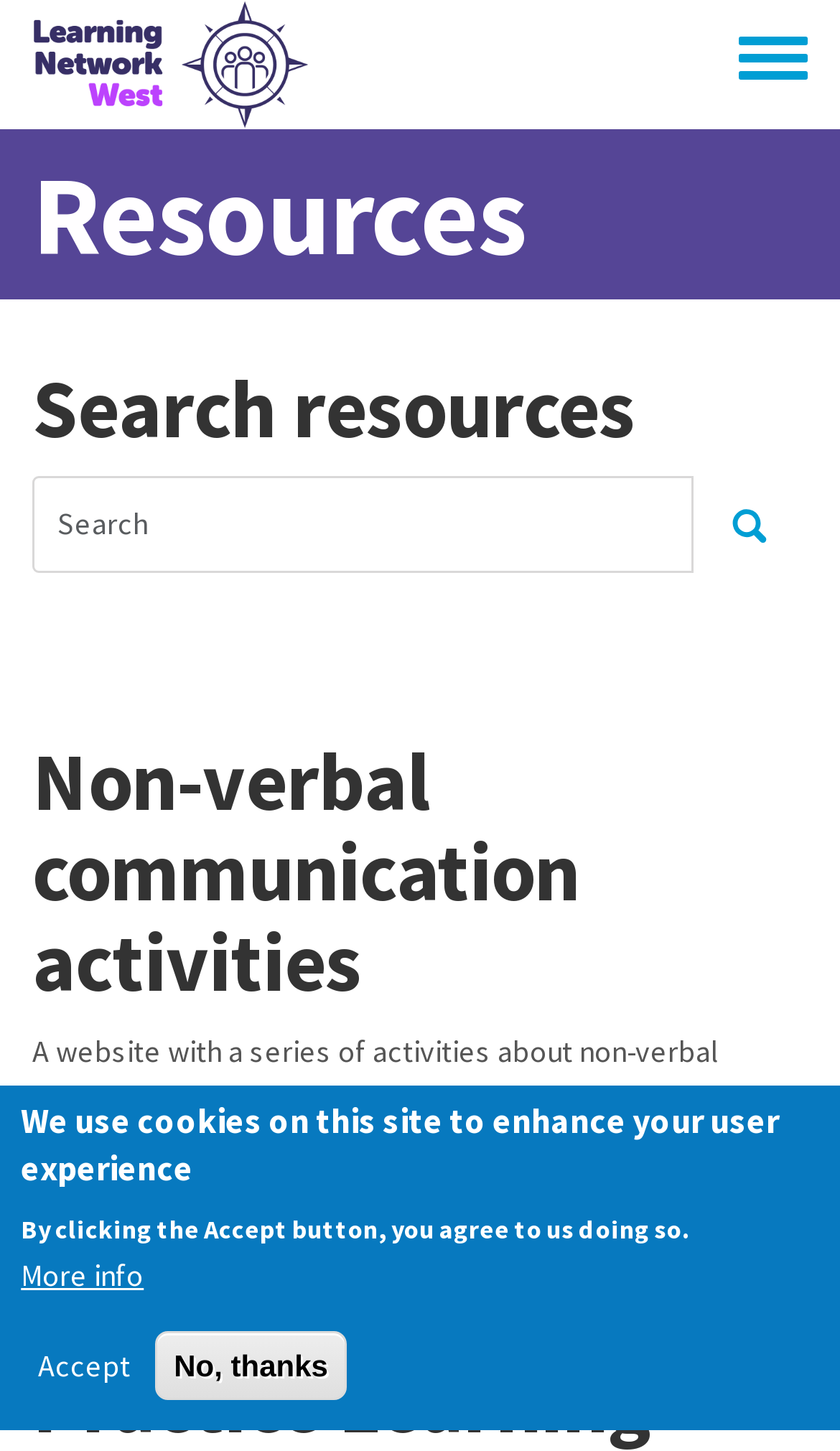Provide the bounding box coordinates of the HTML element described as: "Accept". The bounding box coordinates should be four float numbers between 0 and 1, i.e., [left, top, right, bottom].

[0.025, 0.924, 0.176, 0.957]